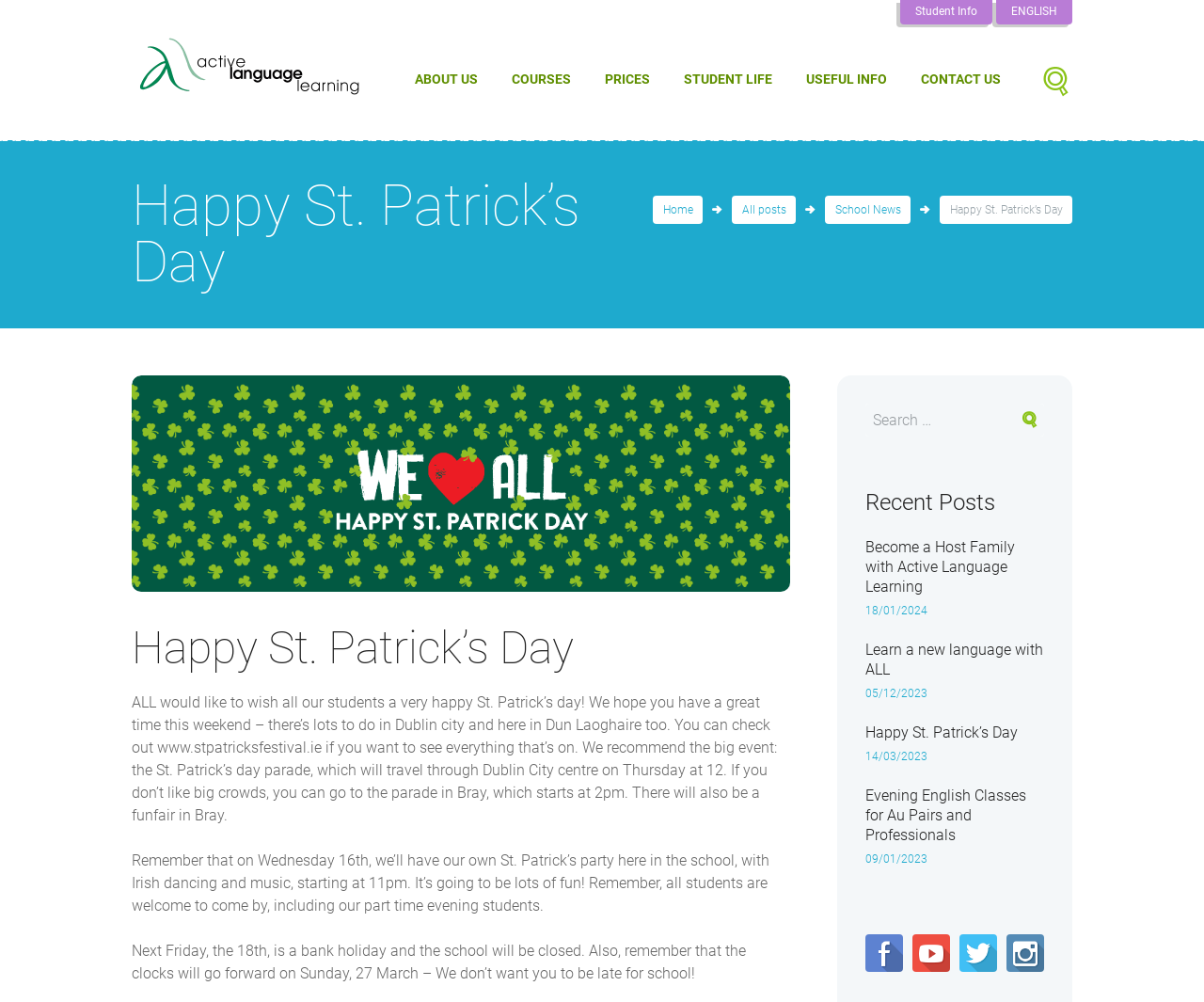Answer the question in one word or a short phrase:
What is the date of the St. Patrick's party at the school?

Wednesday 16th